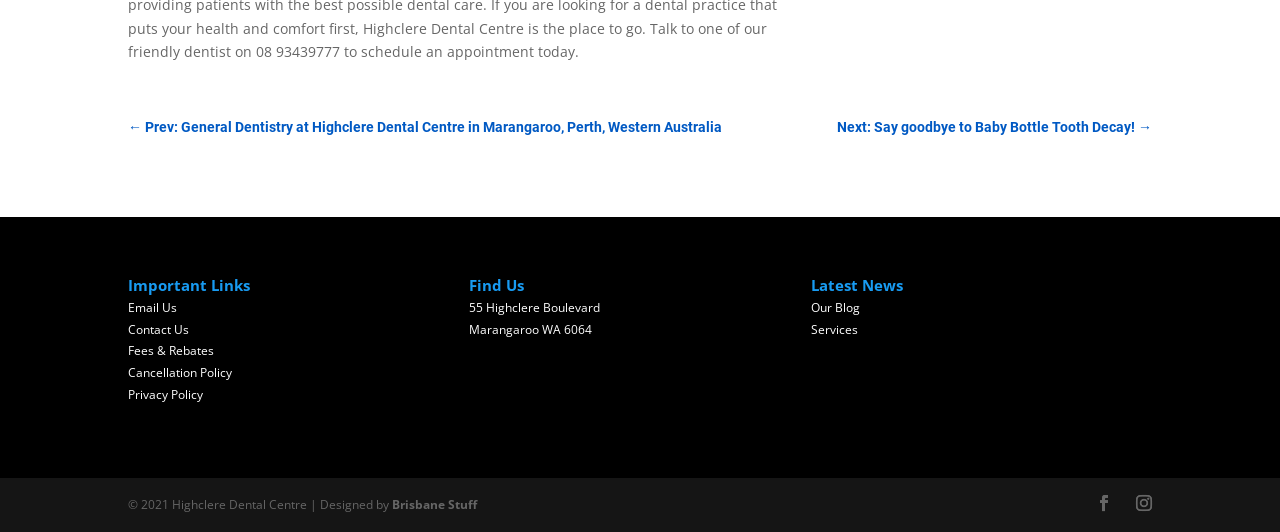Identify the bounding box coordinates of the region that should be clicked to execute the following instruction: "Visit our blog".

[0.633, 0.563, 0.672, 0.595]